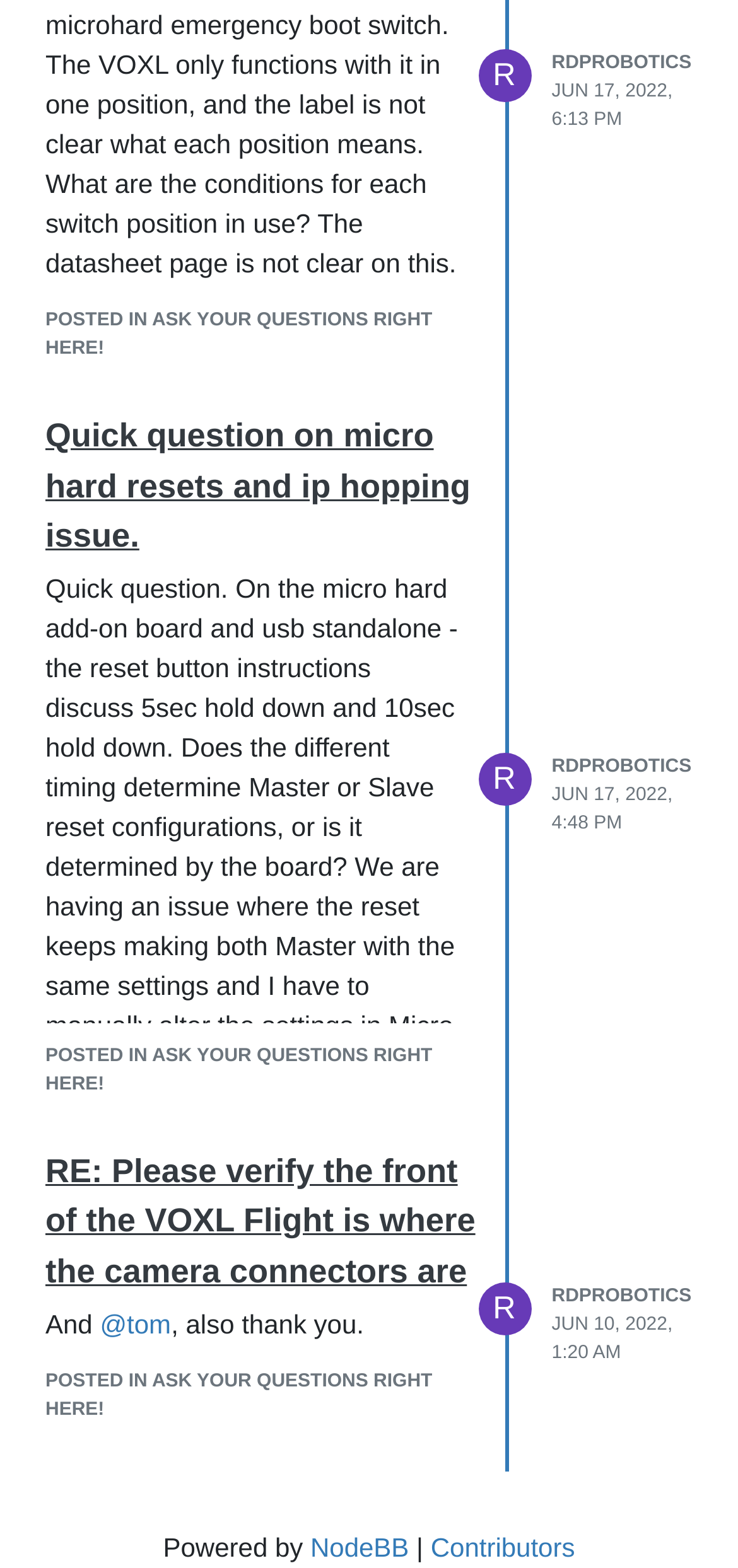Provide the bounding box coordinates of the HTML element this sentence describes: "Contributors". The bounding box coordinates consist of four float numbers between 0 and 1, i.e., [left, top, right, bottom].

[0.583, 0.977, 0.779, 0.996]